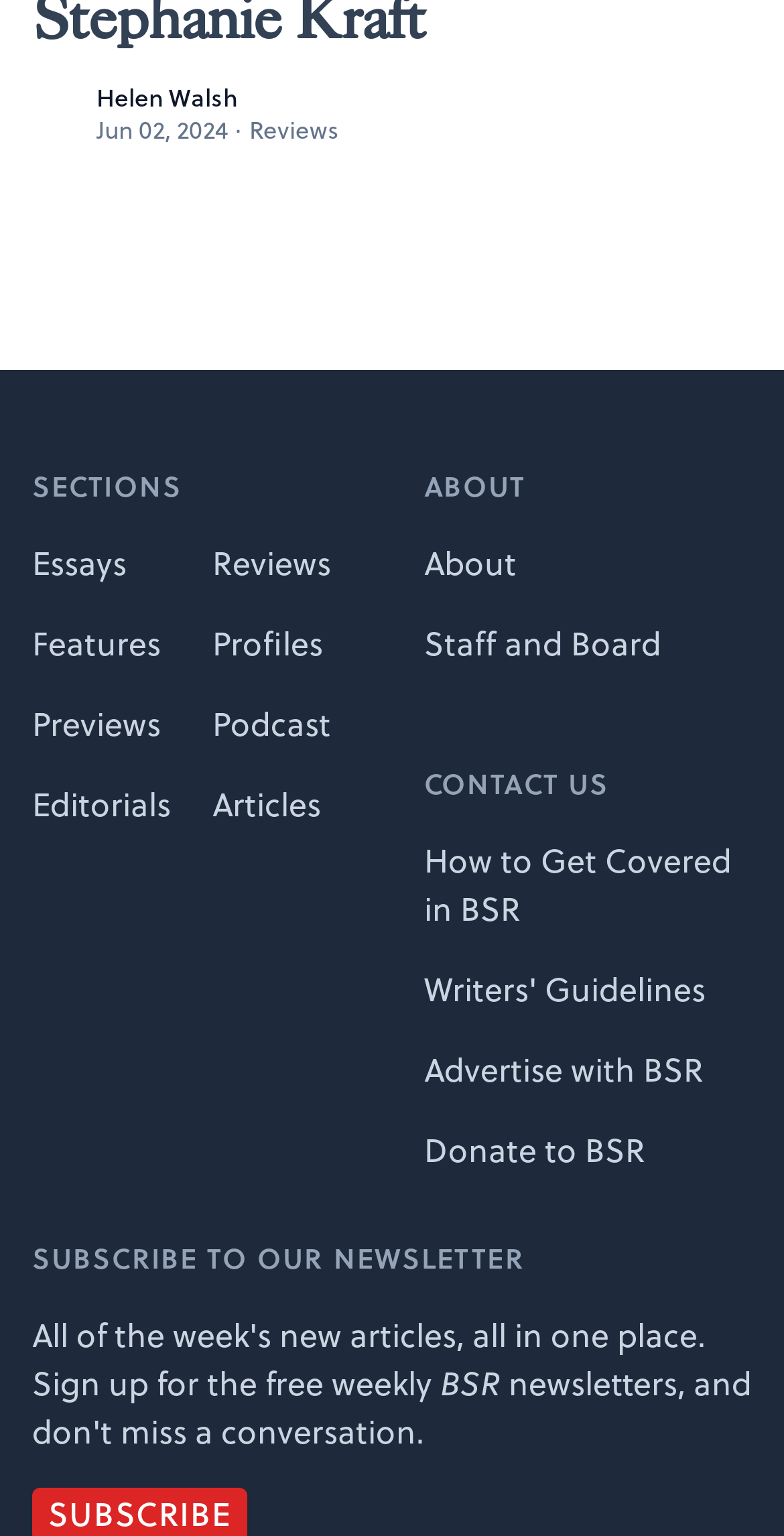Specify the bounding box coordinates of the region I need to click to perform the following instruction: "subscribe to newsletter". The coordinates must be four float numbers in the range of 0 to 1, i.e., [left, top, right, bottom].

[0.041, 0.807, 0.959, 0.833]